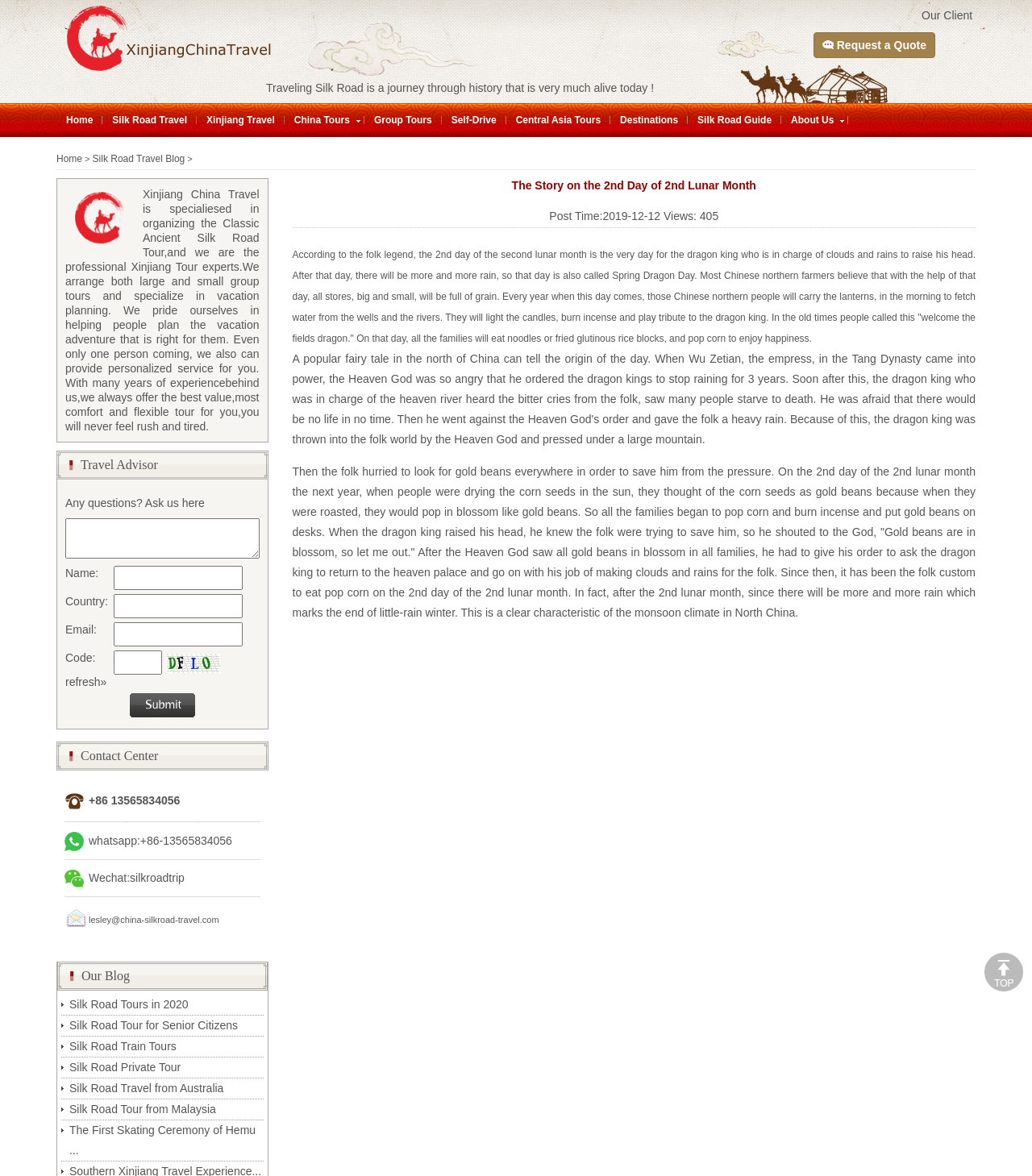What is the purpose of the 2nd day of the 2nd lunar month?
Can you give a detailed and elaborate answer to the question?

I found the answer by reading the text on the webpage, specifically the section that explains the folk legend about the dragon king and the 2nd day of the 2nd lunar month.